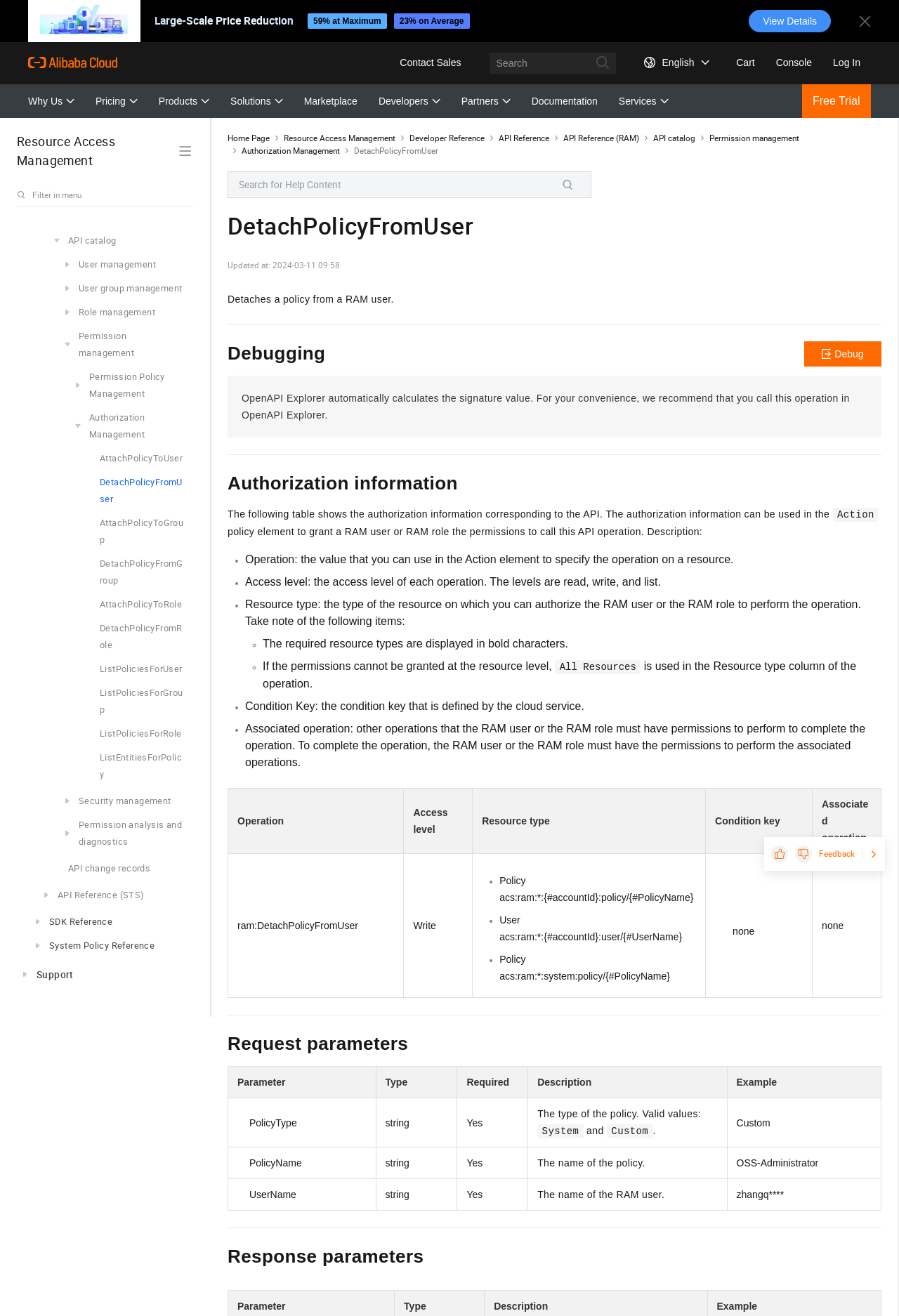Answer the question using only one word or a concise phrase: What is the recommended way to call the 'DetachPolicyFromUser' operation?

In OpenAPI Explorer